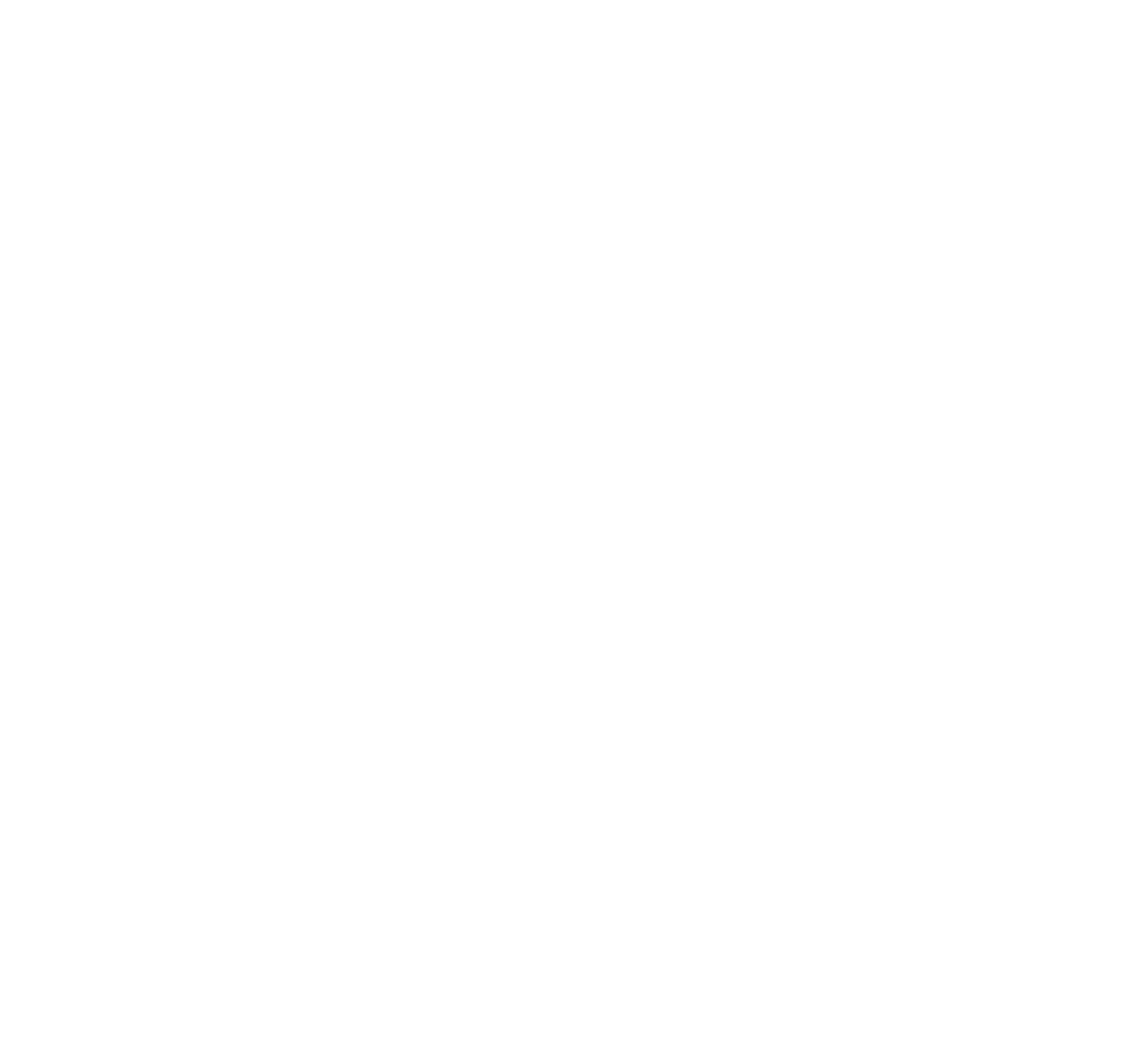What is the phone number of Matthew Mortimer?
Look at the image and respond with a single word or a short phrase.

+44 20 3130 3384